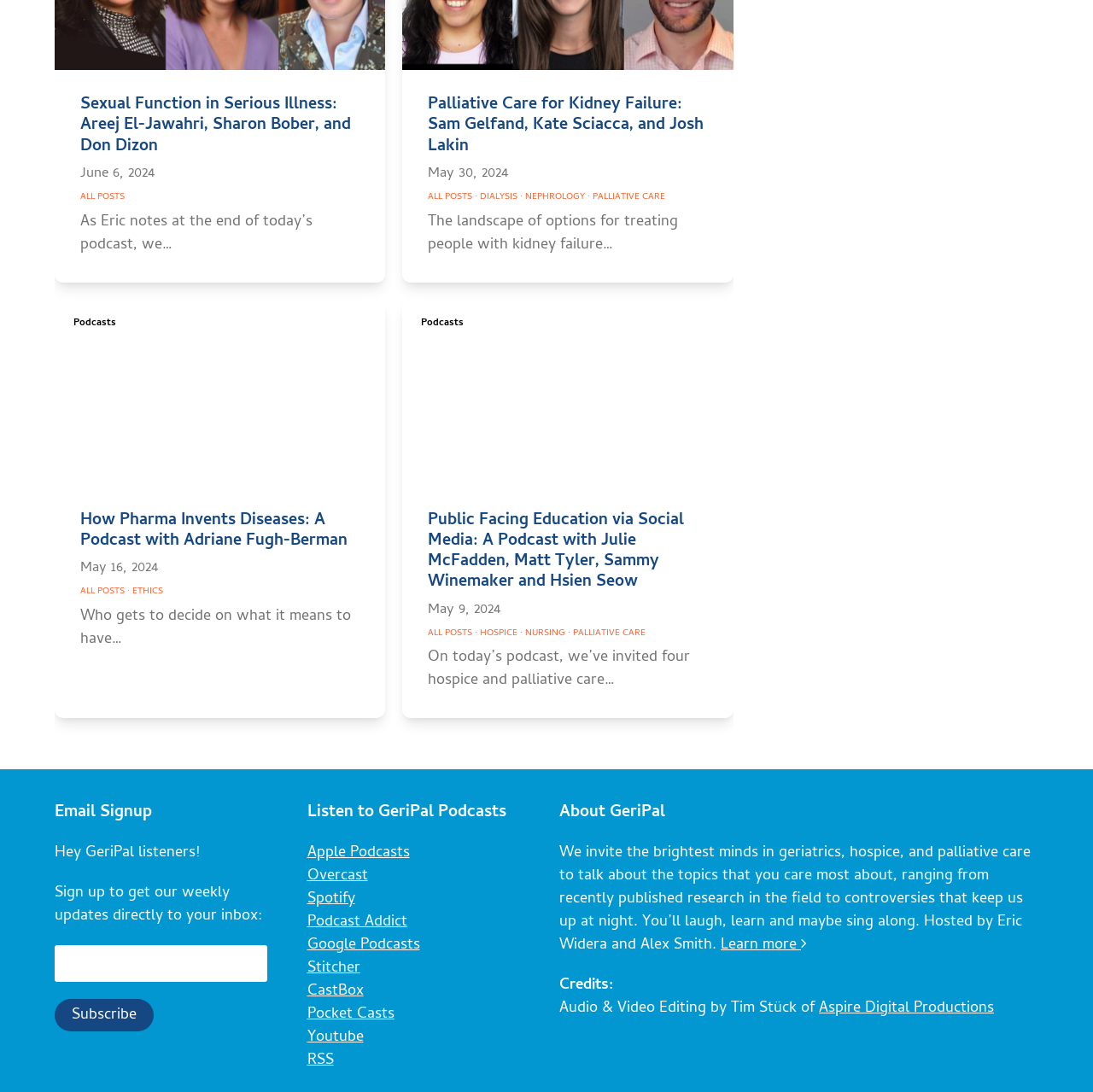Locate and provide the bounding box coordinates for the HTML element that matches this description: "Youtube".

[0.281, 0.939, 0.332, 0.961]